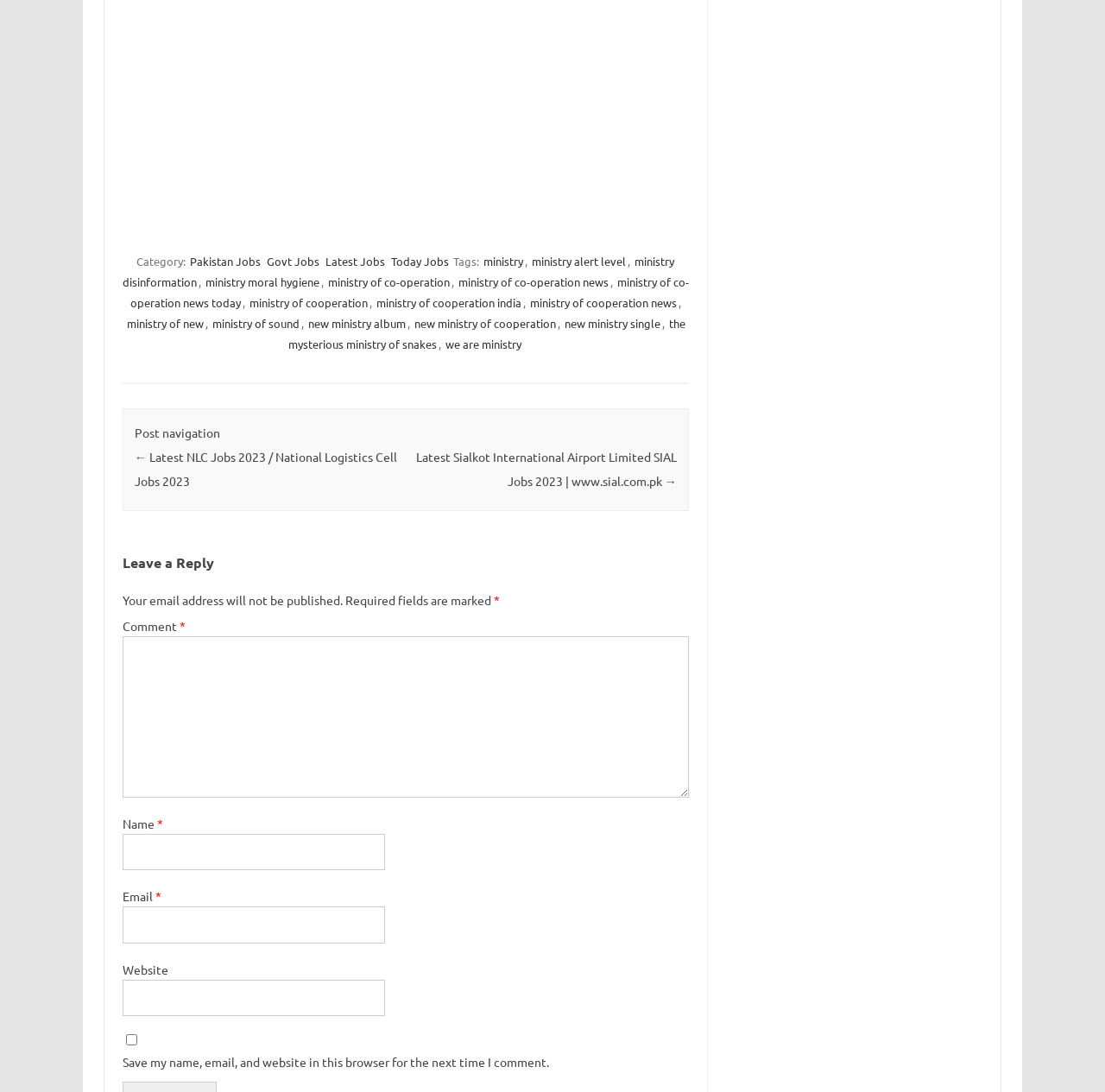Determine the bounding box for the UI element as described: "parent_node: Email * aria-describedby="email-notes" name="email"". The coordinates should be represented as four float numbers between 0 and 1, formatted as [left, top, right, bottom].

[0.111, 0.83, 0.348, 0.864]